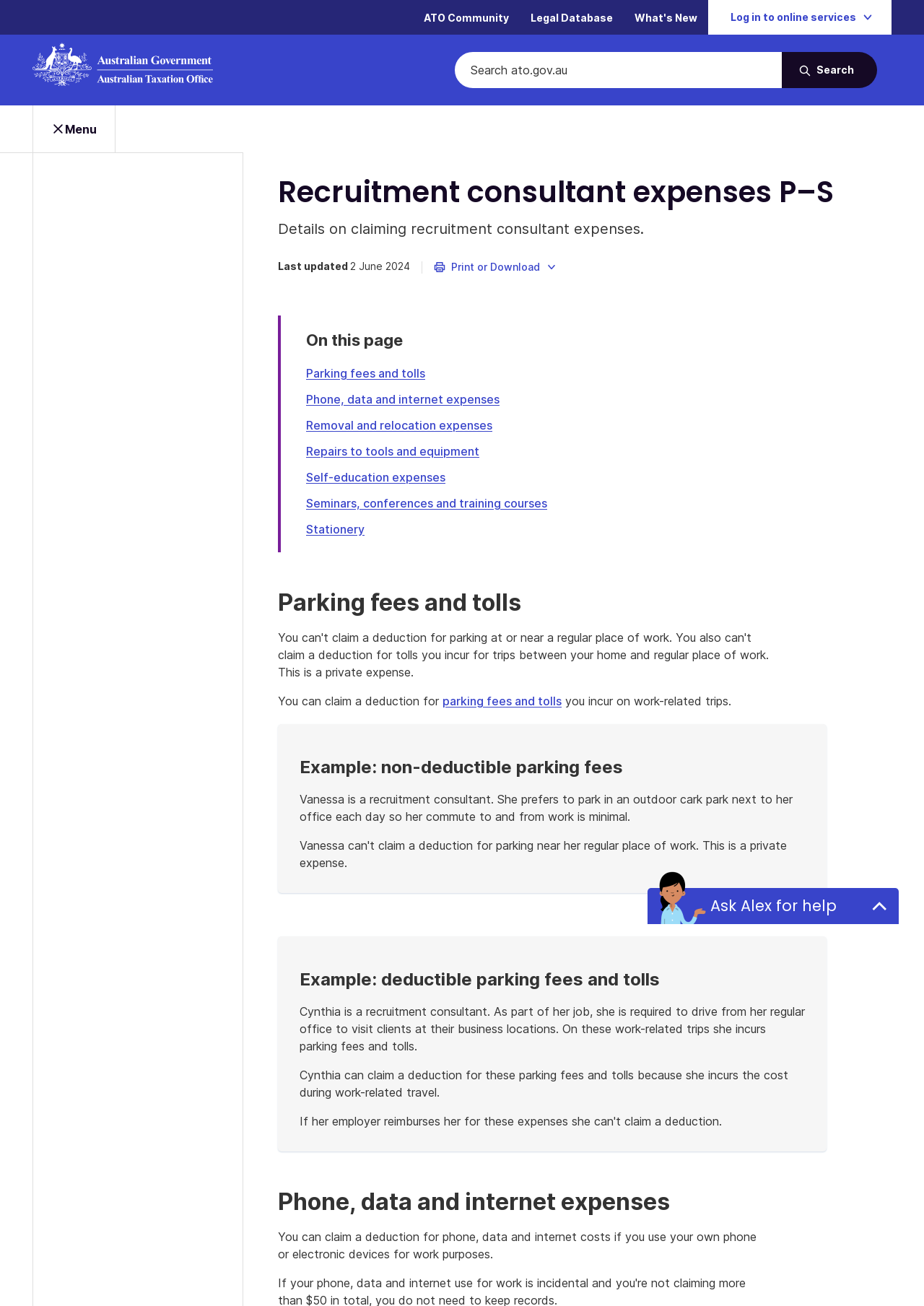Please respond in a single word or phrase: 
What can recruitment consultants claim a deduction for?

parking fees and tolls